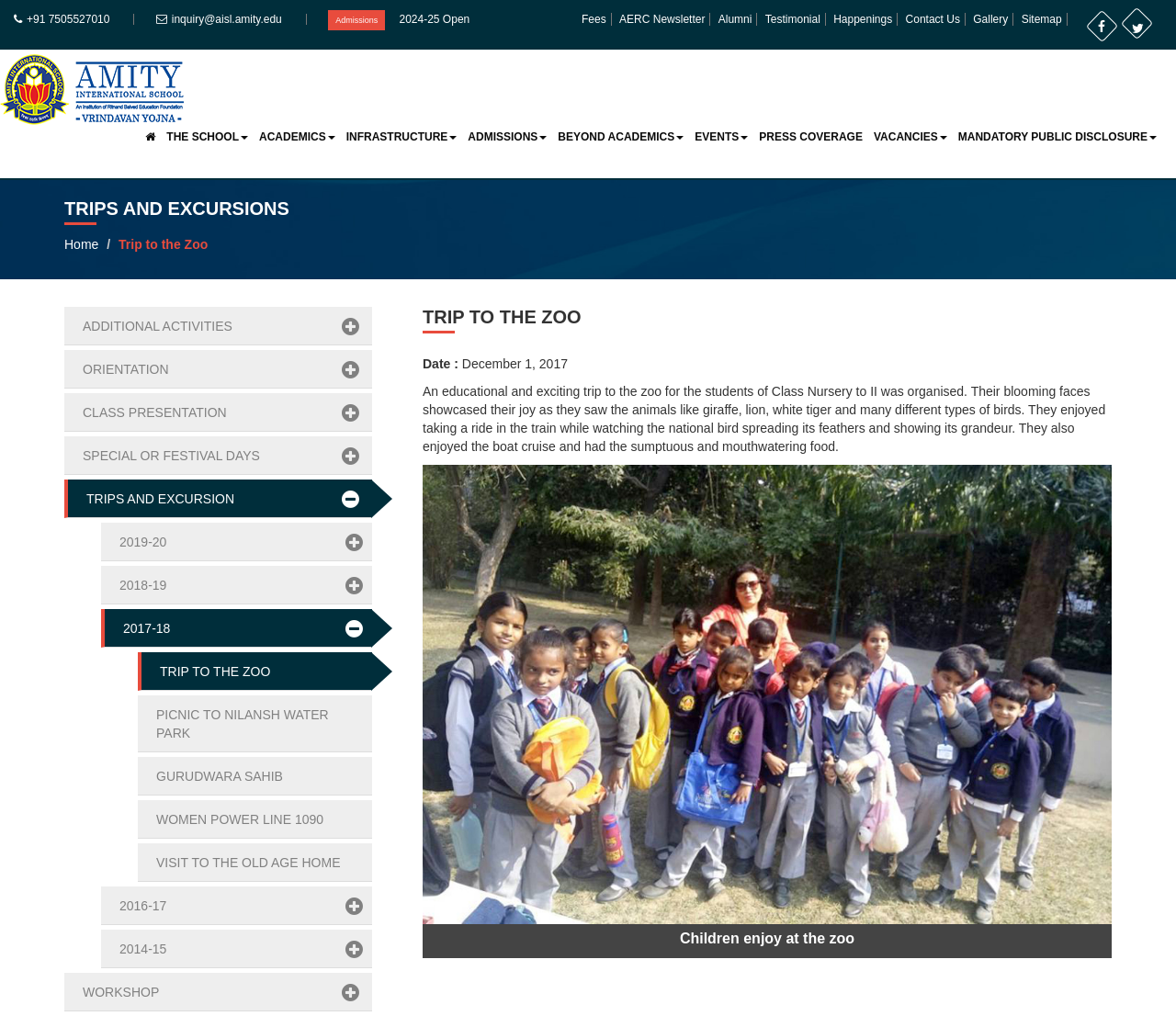Refer to the screenshot and answer the following question in detail:
What is the topic of the article with the image 'about-school'?

I found the topic of the article by looking at the surrounding text elements, which describe a trip to the zoo, and the image 'about-school' is likely related to this topic.